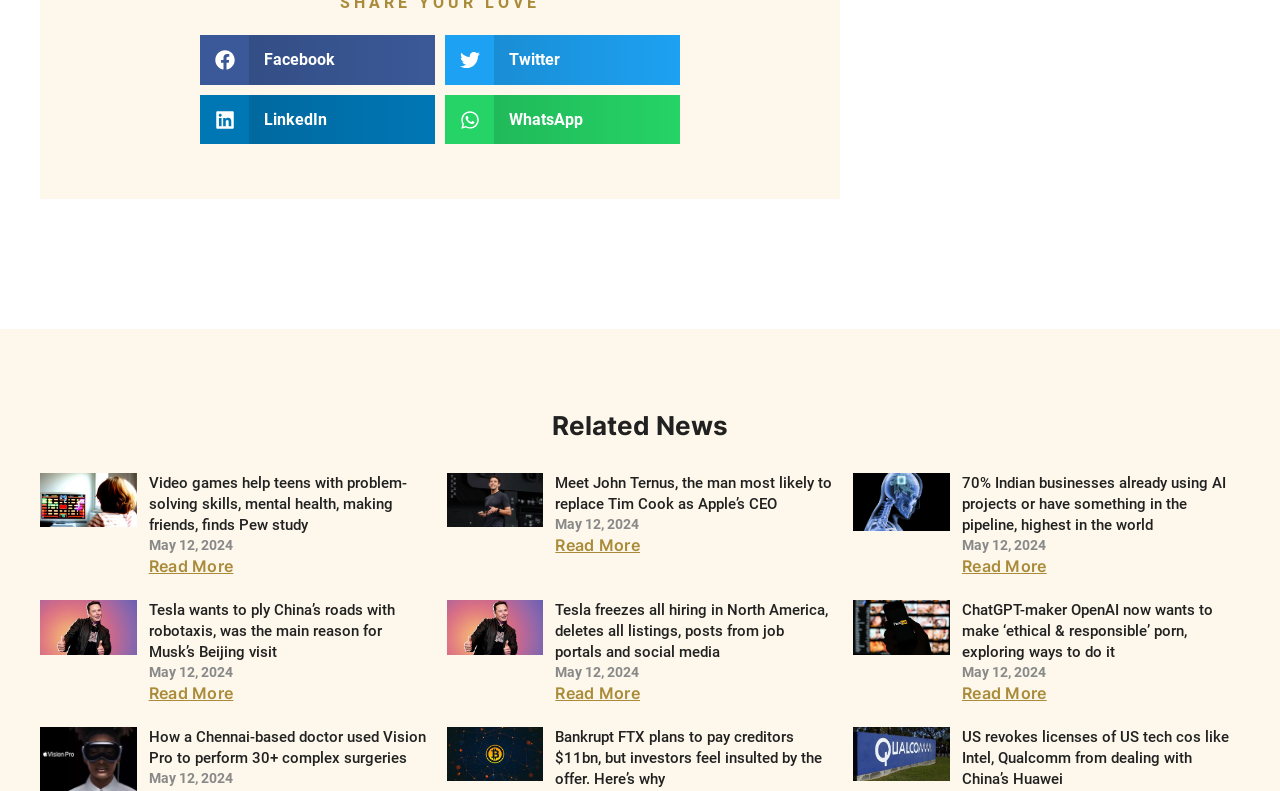Determine the bounding box coordinates for the element that should be clicked to follow this instruction: "Read more about ChatGPT-maker OpenAI now wants to make ‘ethical & responsible’ porn, exploring ways to do it". The coordinates should be given as four float numbers between 0 and 1, in the format [left, top, right, bottom].

[0.752, 0.864, 0.818, 0.889]